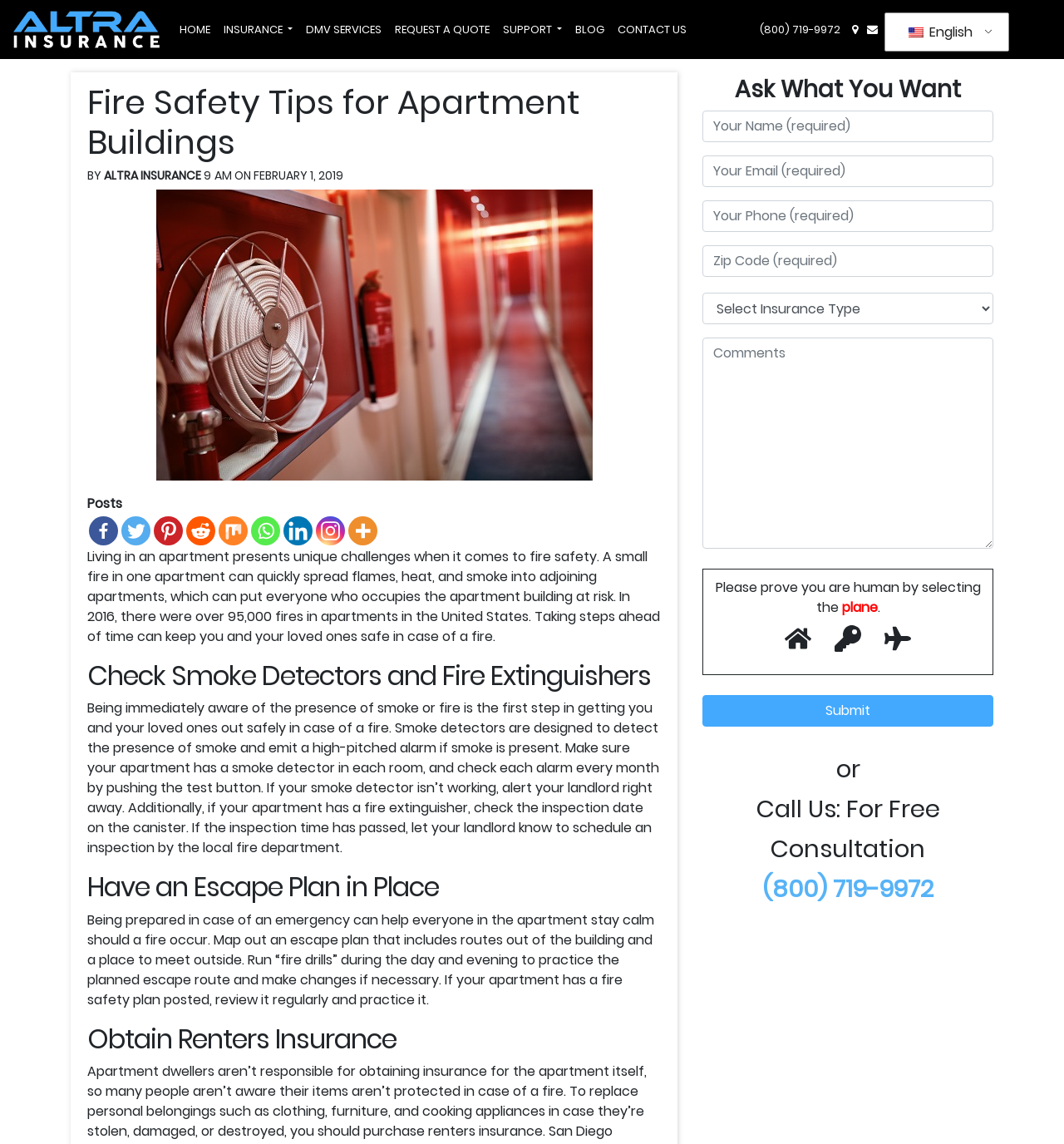Pinpoint the bounding box coordinates of the clickable element to carry out the following instruction: "Call the phone number (800) 719-9972."

[0.714, 0.019, 0.801, 0.033]